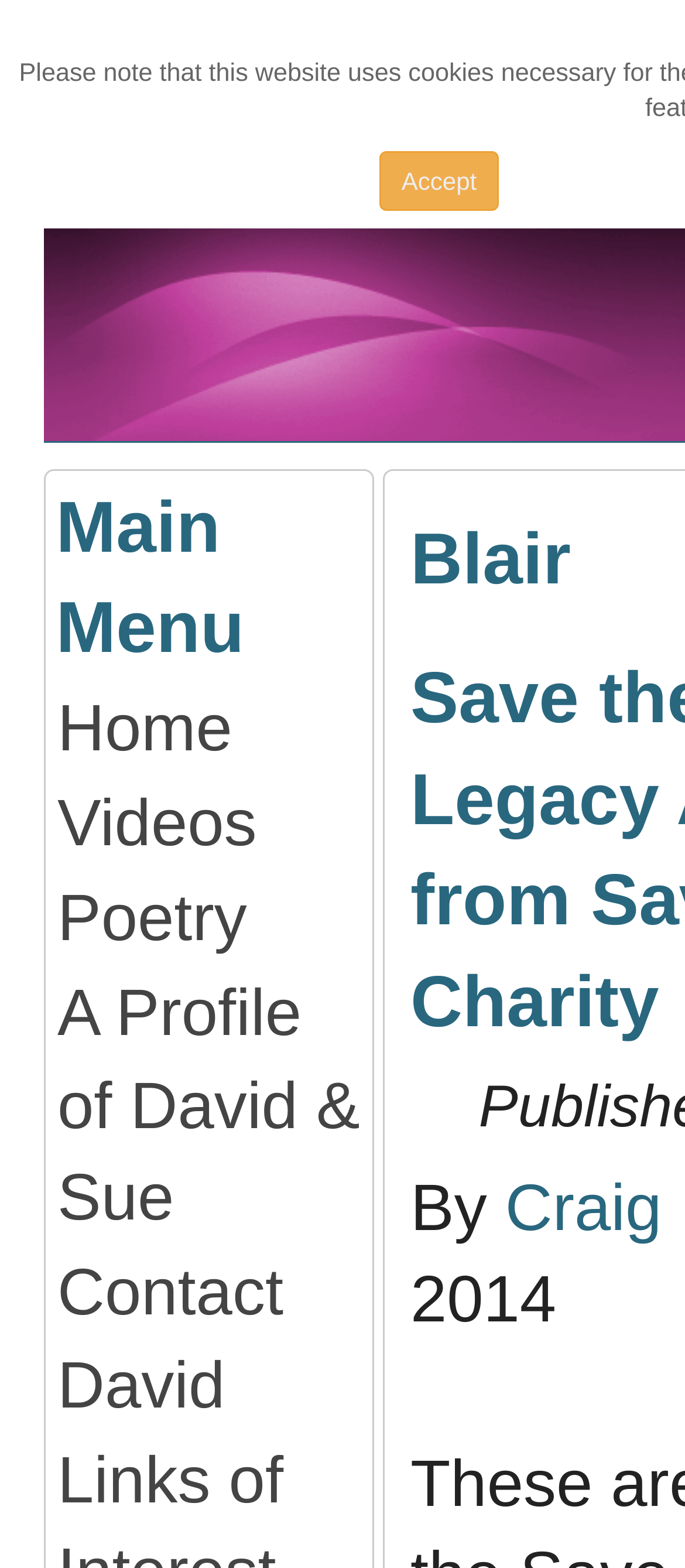Identify the bounding box for the UI element specified in this description: "Contact David". The coordinates must be four float numbers between 0 and 1, formatted as [left, top, right, bottom].

[0.065, 0.794, 0.543, 0.913]